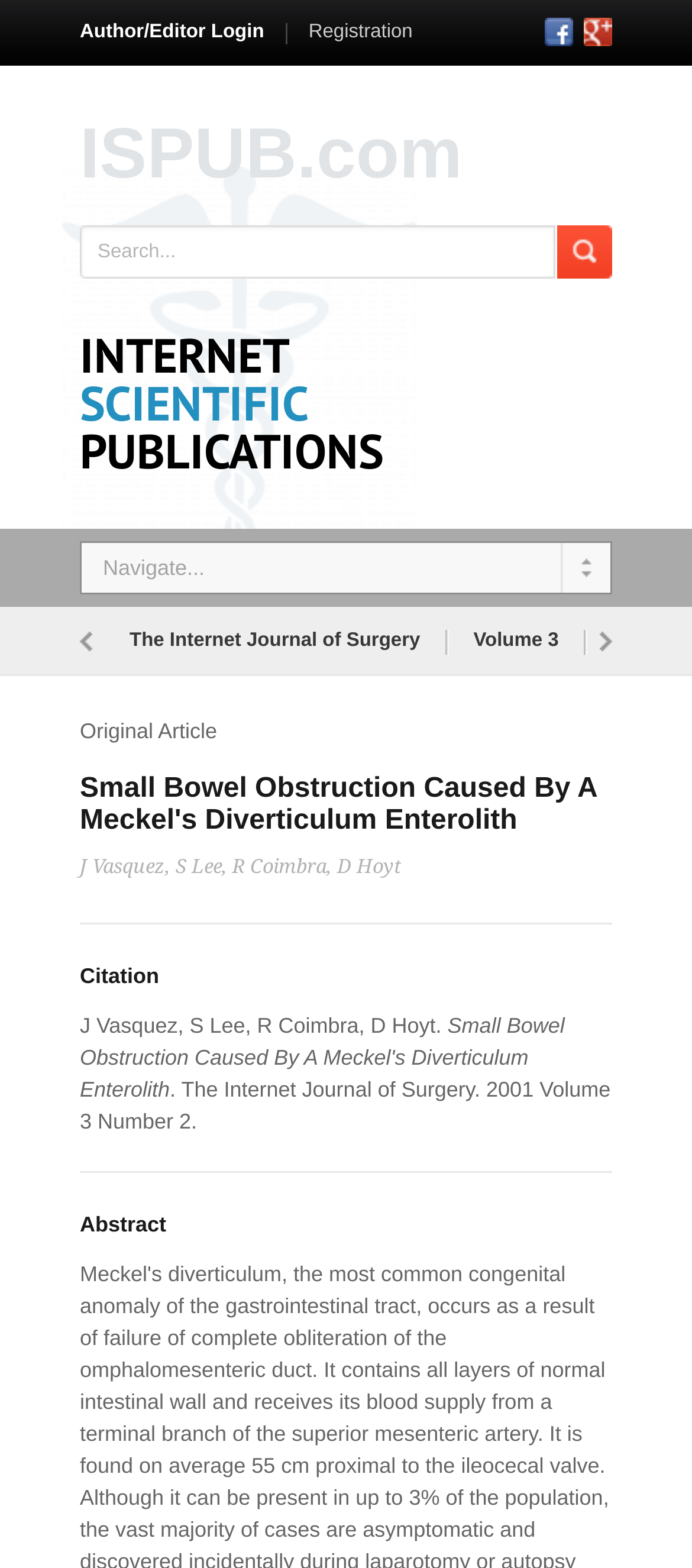Please identify the bounding box coordinates of the element I should click to complete this instruction: 'register for an account'. The coordinates should be given as four float numbers between 0 and 1, like this: [left, top, right, bottom].

[0.446, 0.014, 0.596, 0.027]